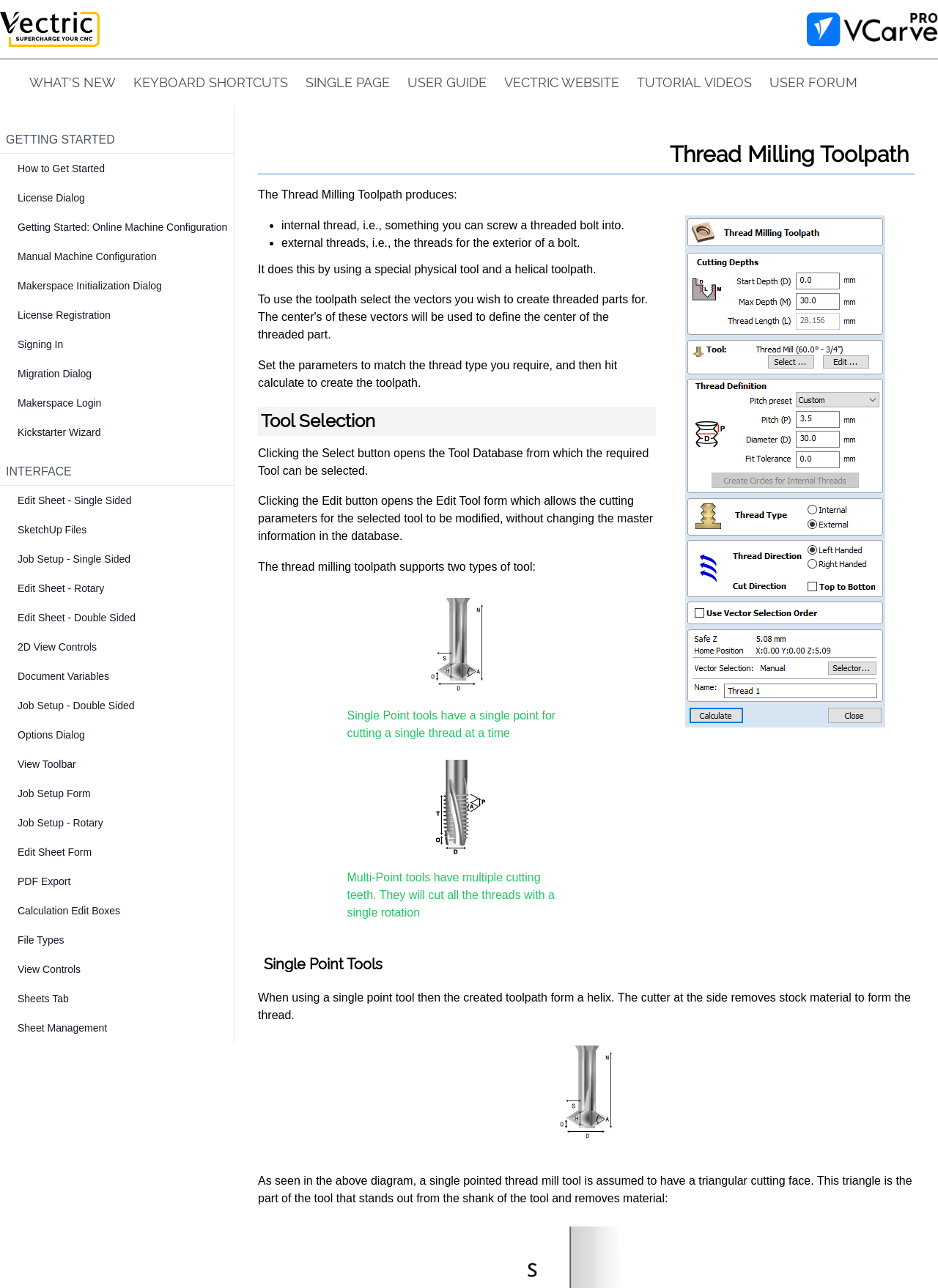What happens when using a single point tool in the thread milling toolpath?
Refer to the image and answer the question using a single word or phrase.

Creates a helix